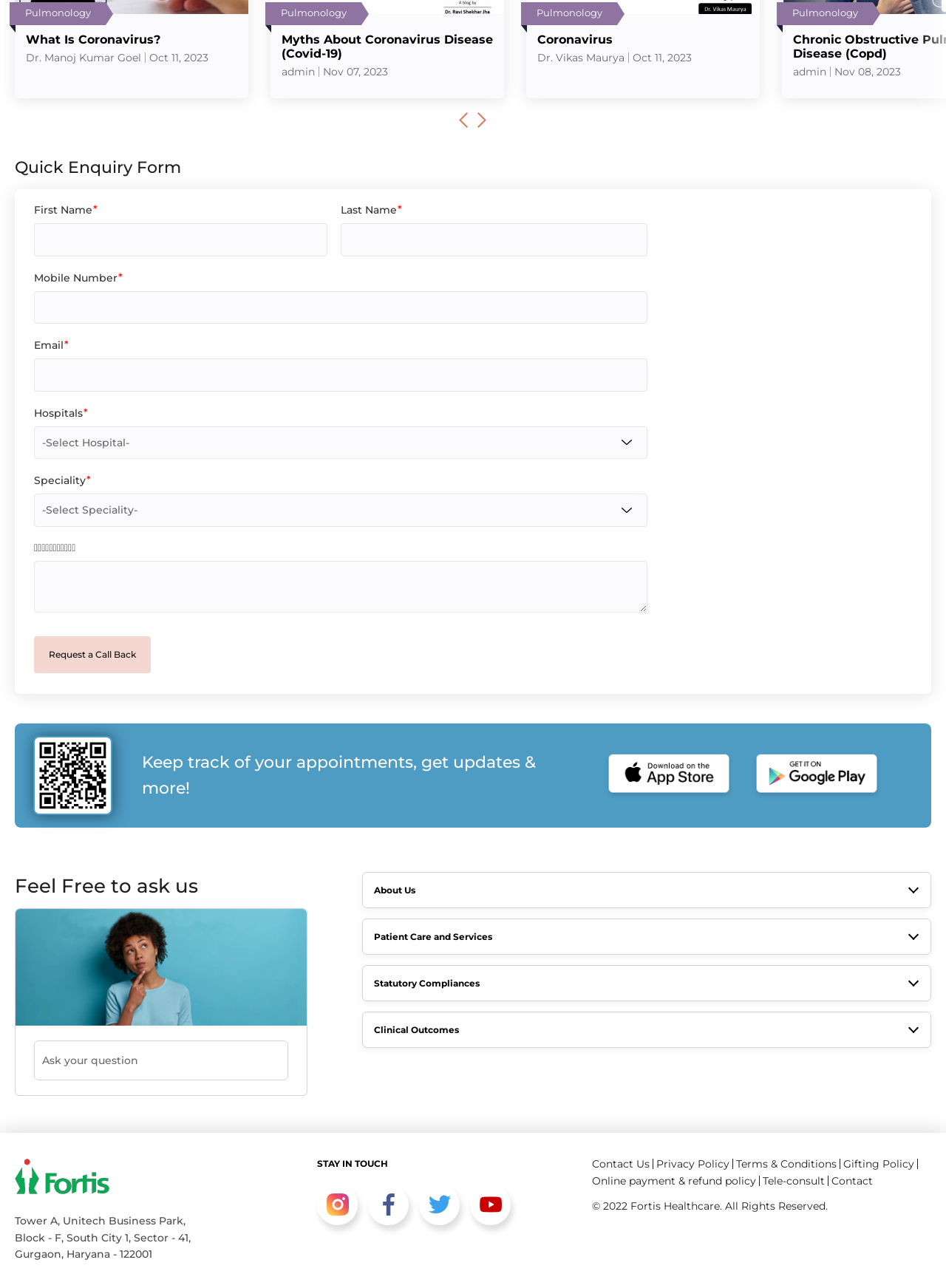Given the element description, predict the bounding box coordinates in the format (top-left x, top-left y, bottom-right x, bottom-right y). Make sure all values are between 0 and 1. Here is the element description: alt="google-play"

[0.793, 0.582, 0.934, 0.622]